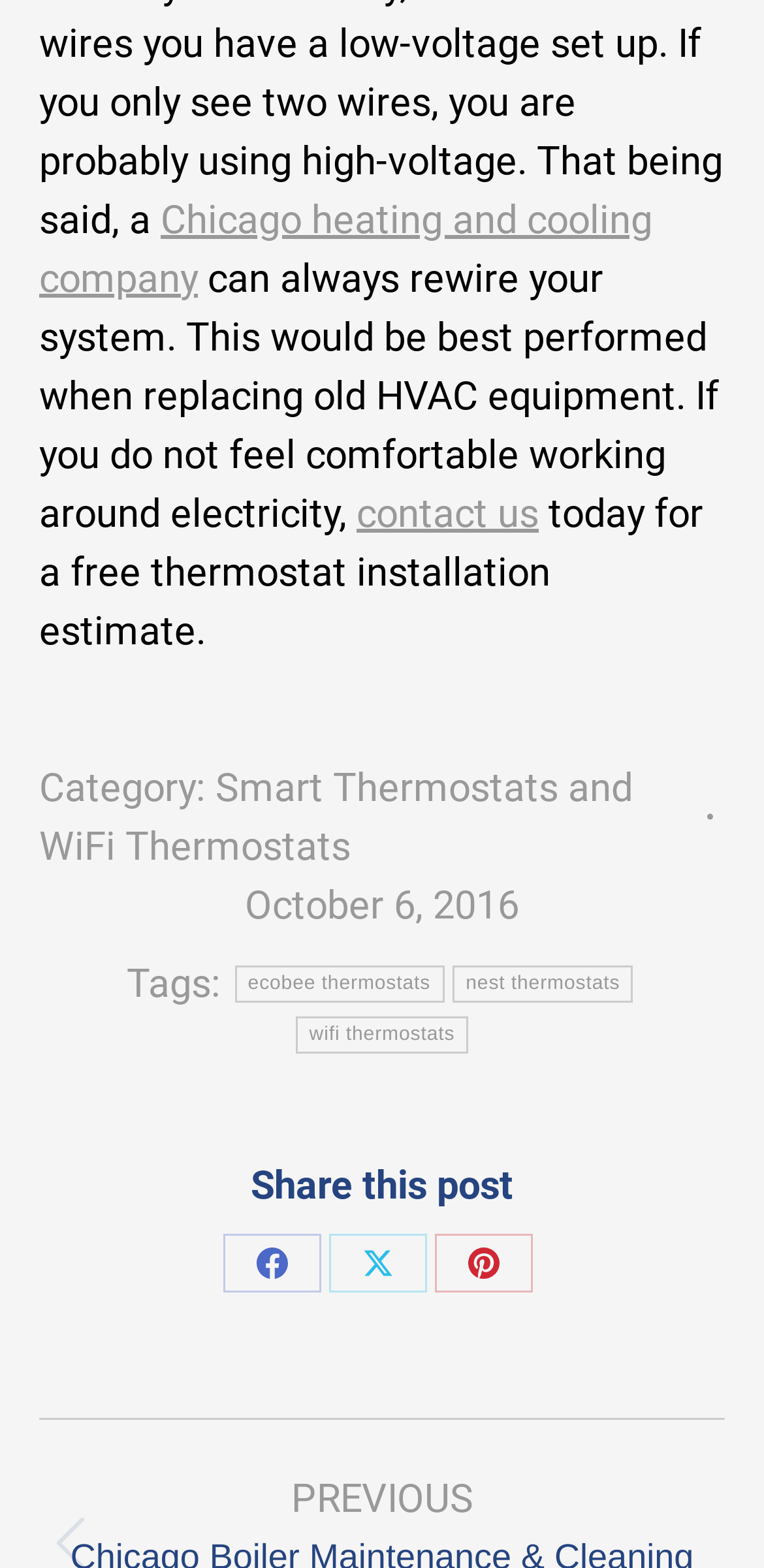Show the bounding box coordinates for the element that needs to be clicked to execute the following instruction: "Click the link to contact us". Provide the coordinates in the form of four float numbers between 0 and 1, i.e., [left, top, right, bottom].

[0.467, 0.312, 0.705, 0.342]